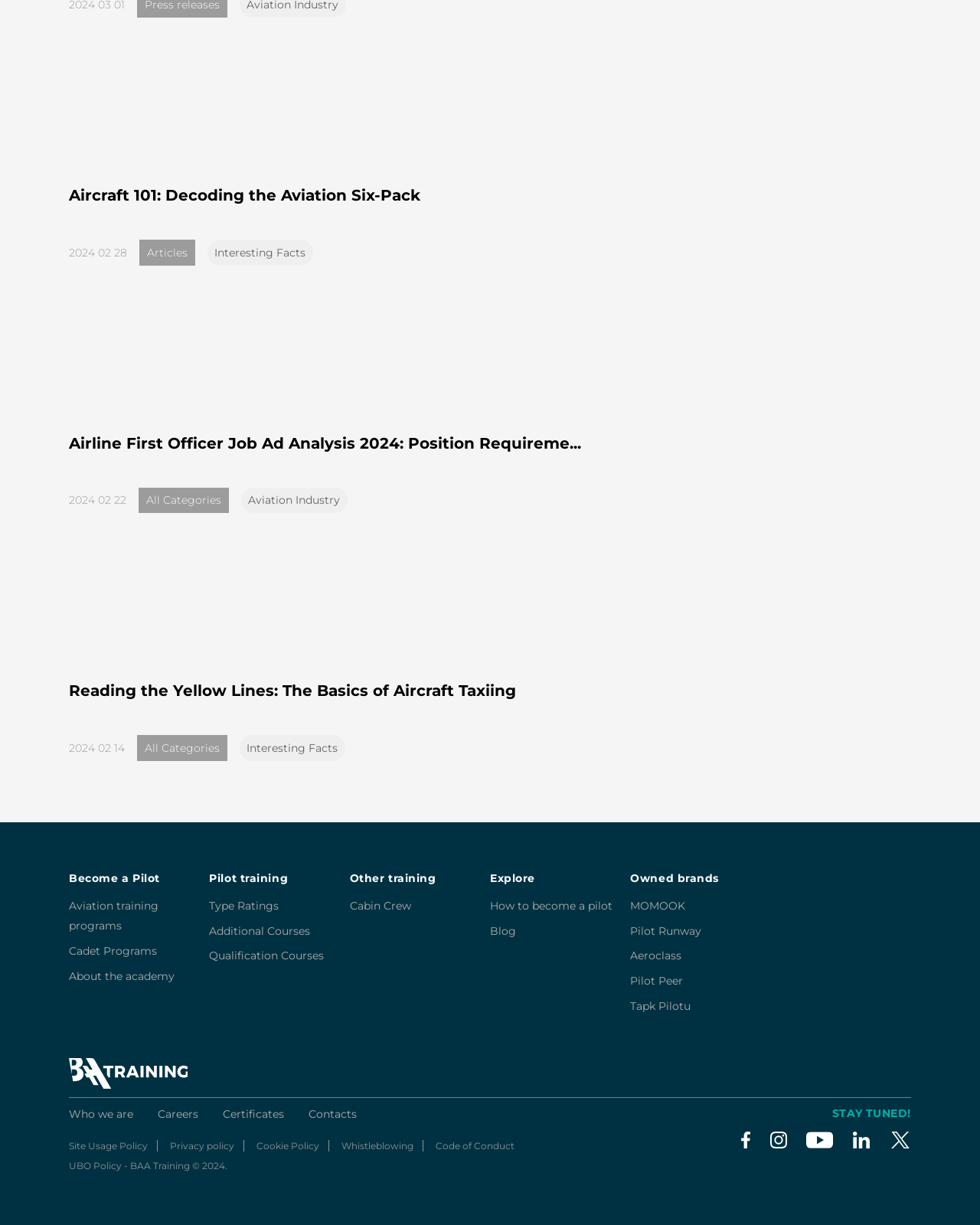Find the bounding box coordinates of the element to click in order to complete the given instruction: "View blog posts."

[0.5, 0.754, 0.527, 0.765]